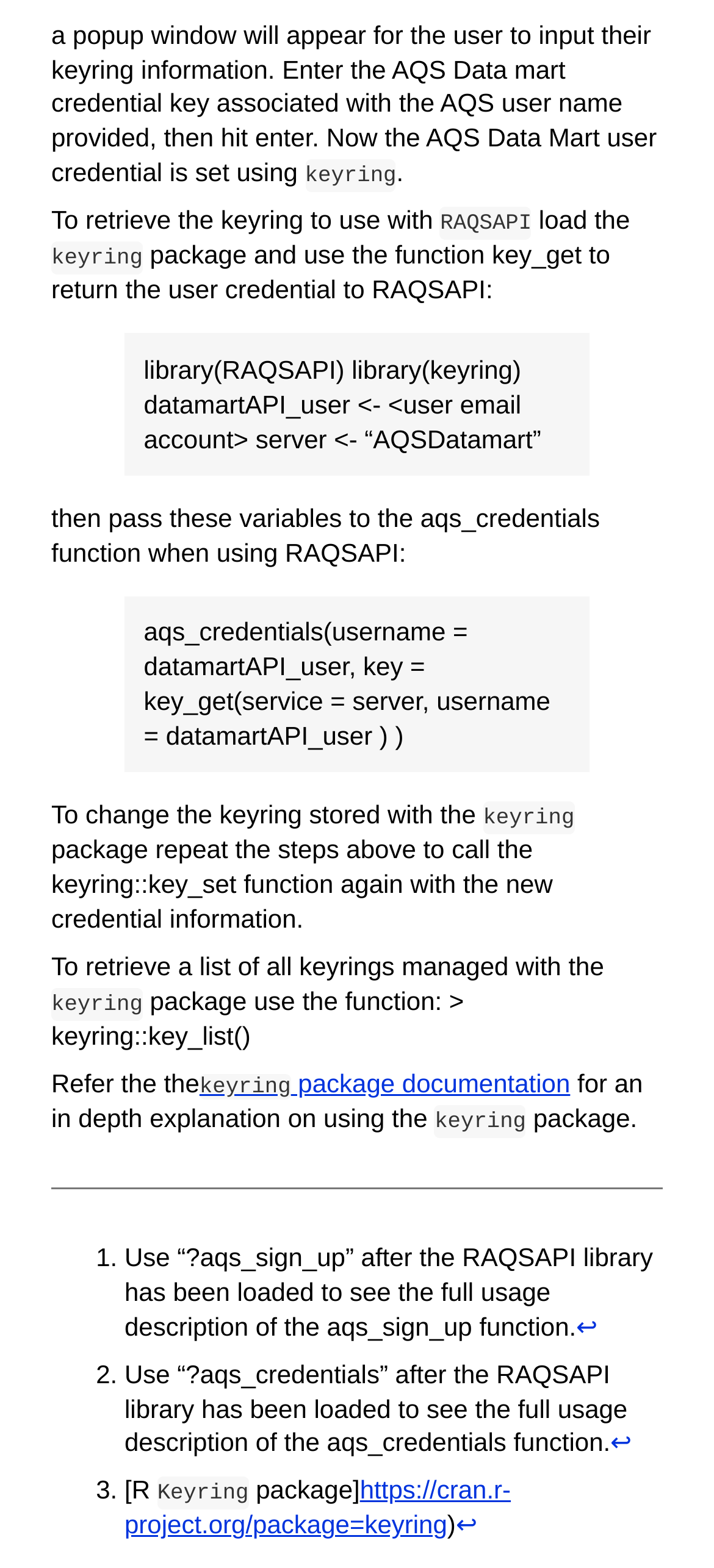Determine the bounding box coordinates for the UI element with the following description: "keyring package documentation". The coordinates should be four float numbers between 0 and 1, represented as [left, top, right, bottom].

[0.279, 0.681, 0.799, 0.7]